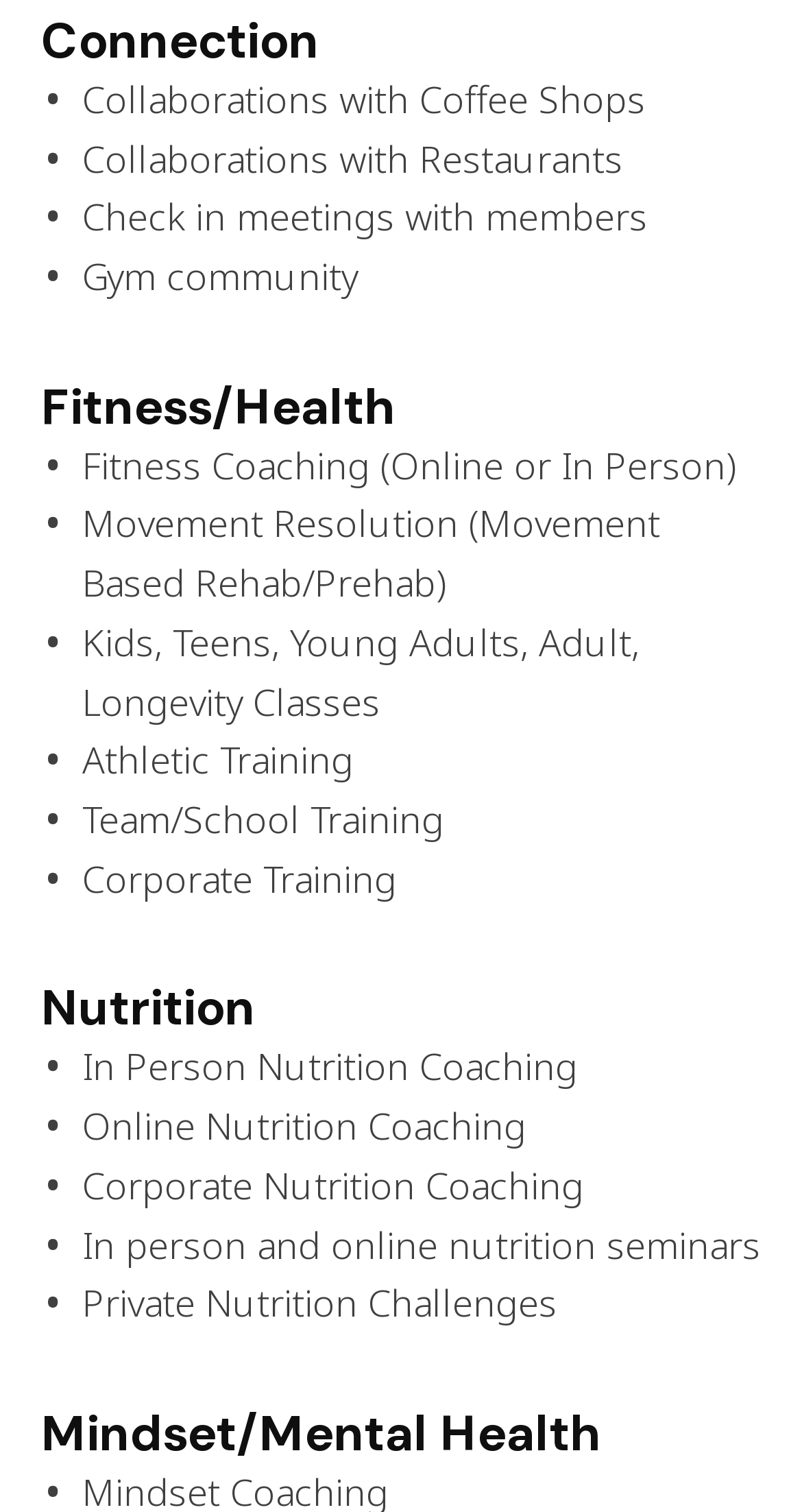Identify the bounding box coordinates for the UI element that matches this description: "In Person Nutrition Coaching".

[0.103, 0.689, 0.721, 0.722]